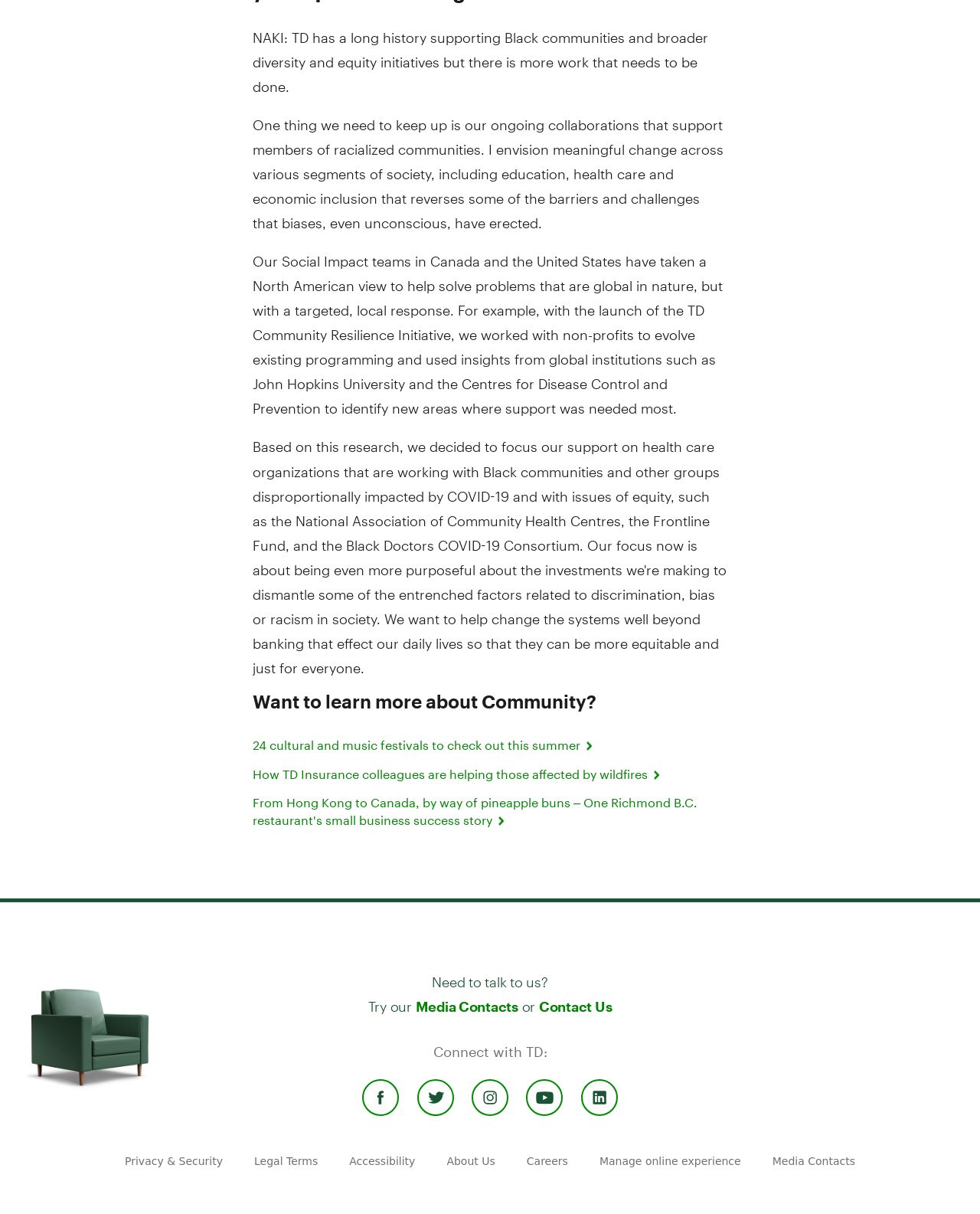Please predict the bounding box coordinates of the element's region where a click is necessary to complete the following instruction: "Follow TD on facebook". The coordinates should be represented by four float numbers between 0 and 1, i.e., [left, top, right, bottom].

[0.37, 0.889, 0.407, 0.919]